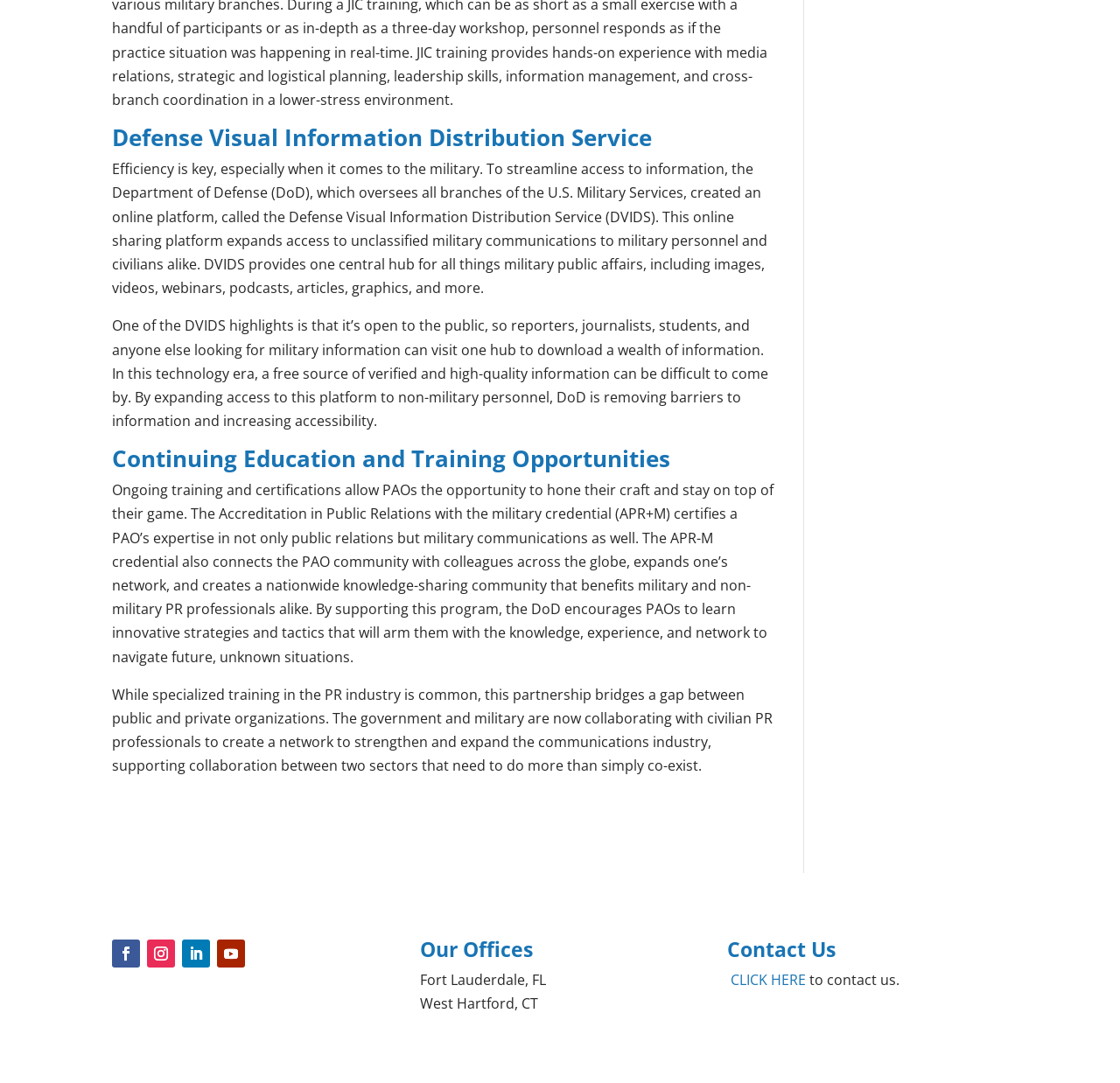Provide the bounding box coordinates for the UI element that is described by this text: "CLICK HERE". The coordinates should be in the form of four float numbers between 0 and 1: [left, top, right, bottom].

[0.652, 0.896, 0.72, 0.914]